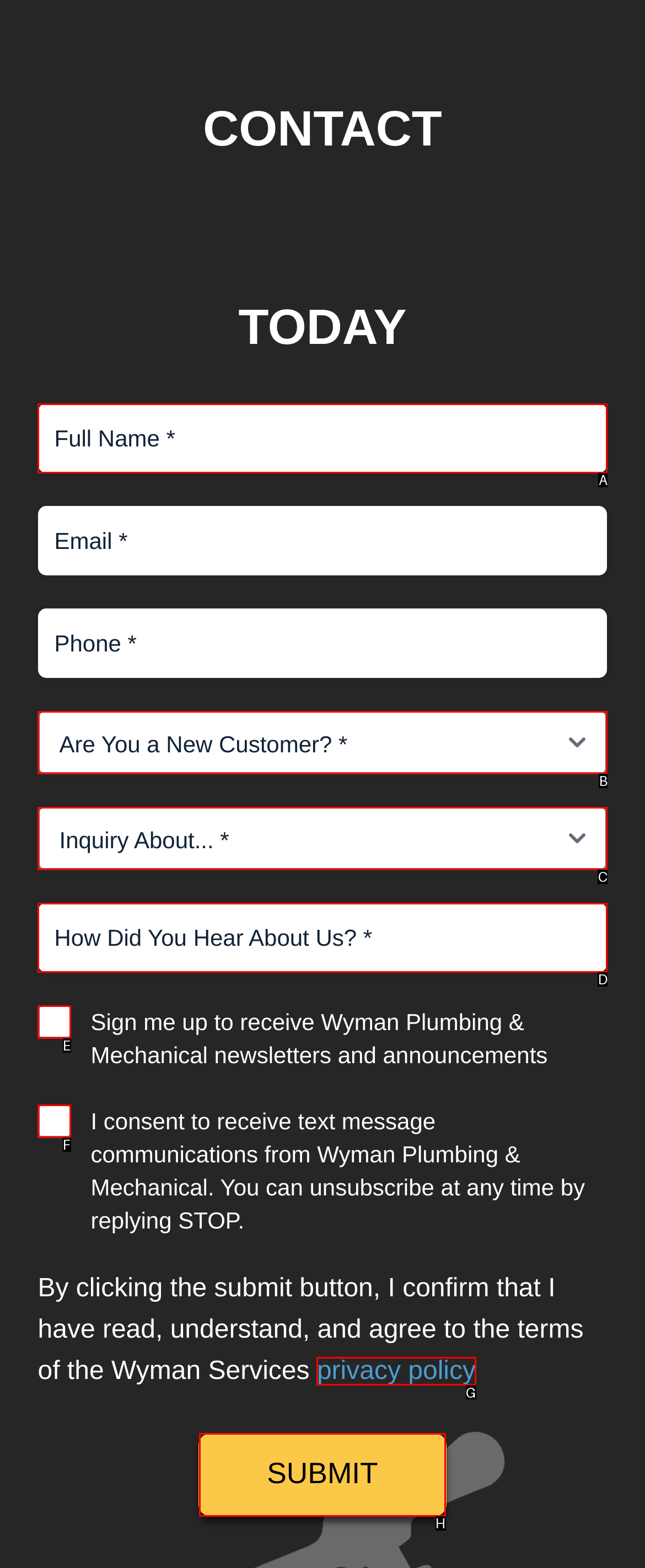To achieve the task: Click submit, indicate the letter of the correct choice from the provided options.

H